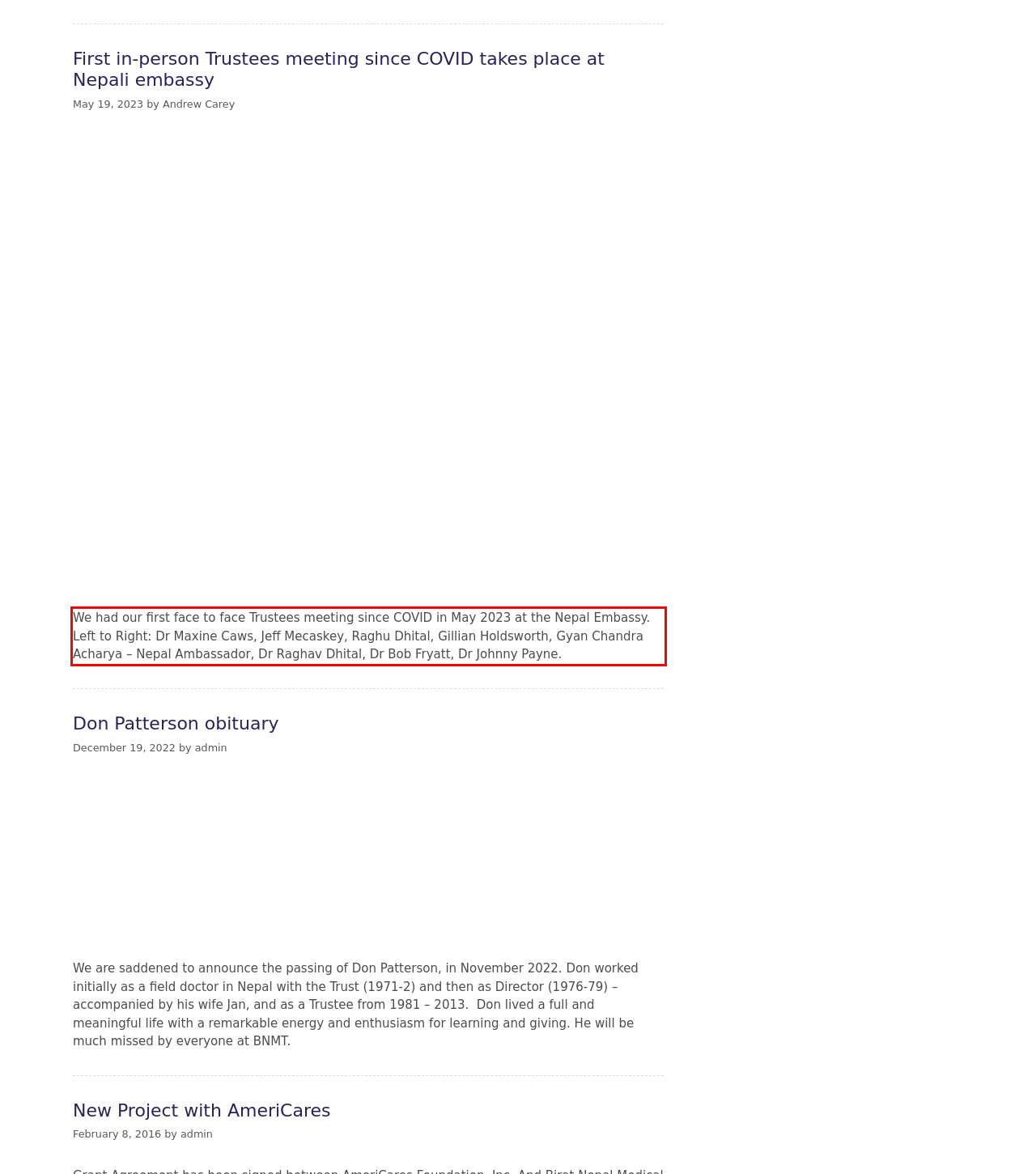There is a UI element on the webpage screenshot marked by a red bounding box. Extract and generate the text content from within this red box.

We had our first face to face Trustees meeting since COVID in May 2023 at the Nepal Embassy. Left to Right: Dr Maxine Caws, Jeff Mecaskey, Raghu Dhital, Gillian Holdsworth, Gyan Chandra Acharya – Nepal Ambassador, Dr Raghav Dhital, Dr Bob Fryatt, Dr Johnny Payne.